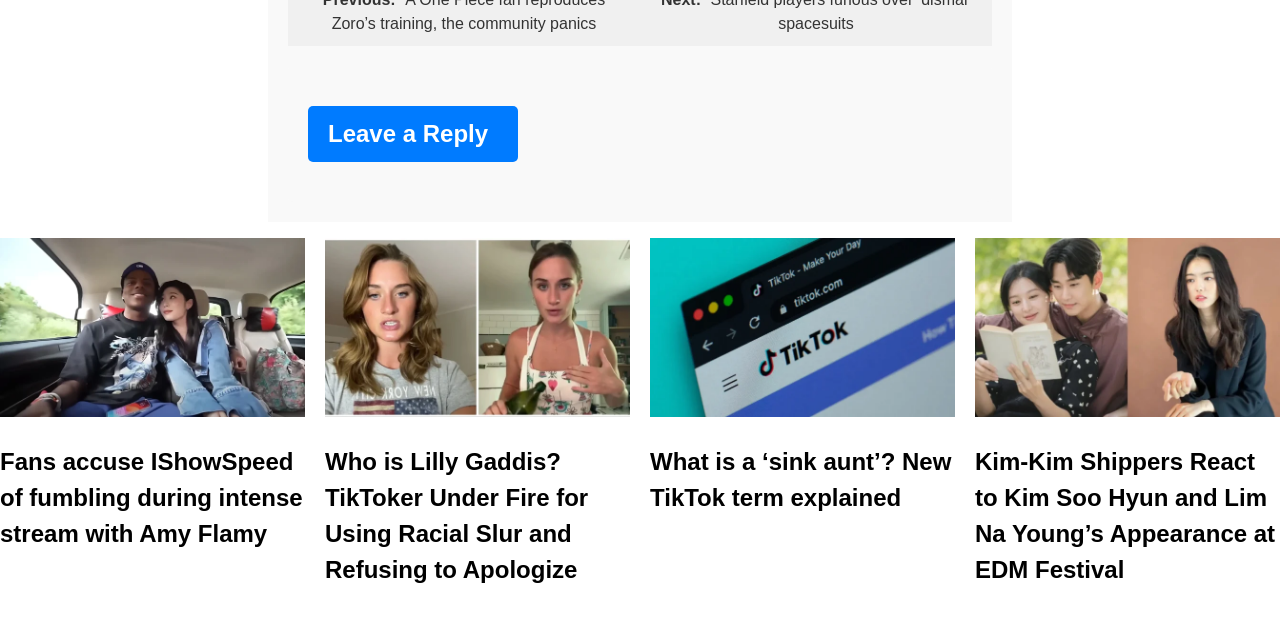Provide a one-word or brief phrase answer to the question:
What is the title of the third article?

What is a ‘sink aunt’?